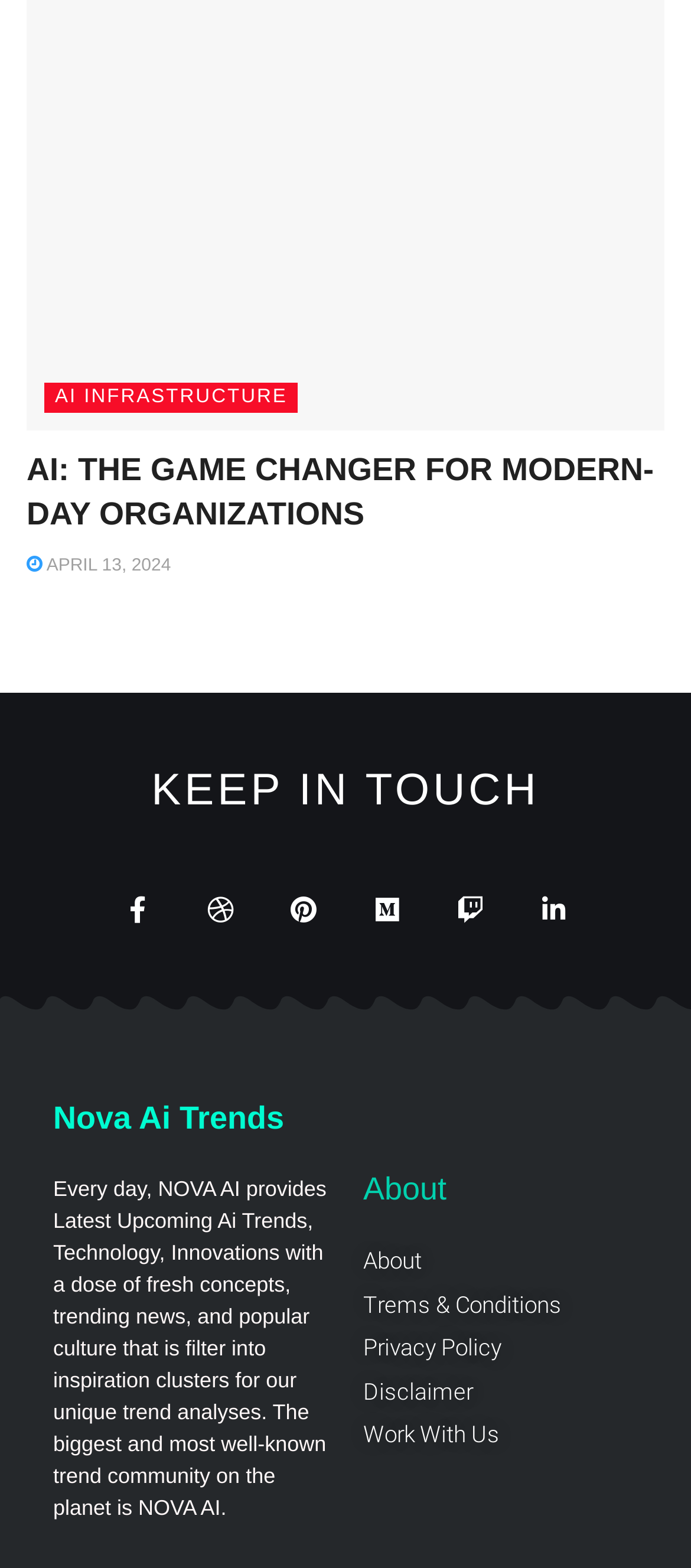Identify the bounding box of the UI element described as follows: "Trems & Conditions". Provide the coordinates as four float numbers in the range of 0 to 1 [left, top, right, bottom].

[0.526, 0.821, 0.813, 0.843]